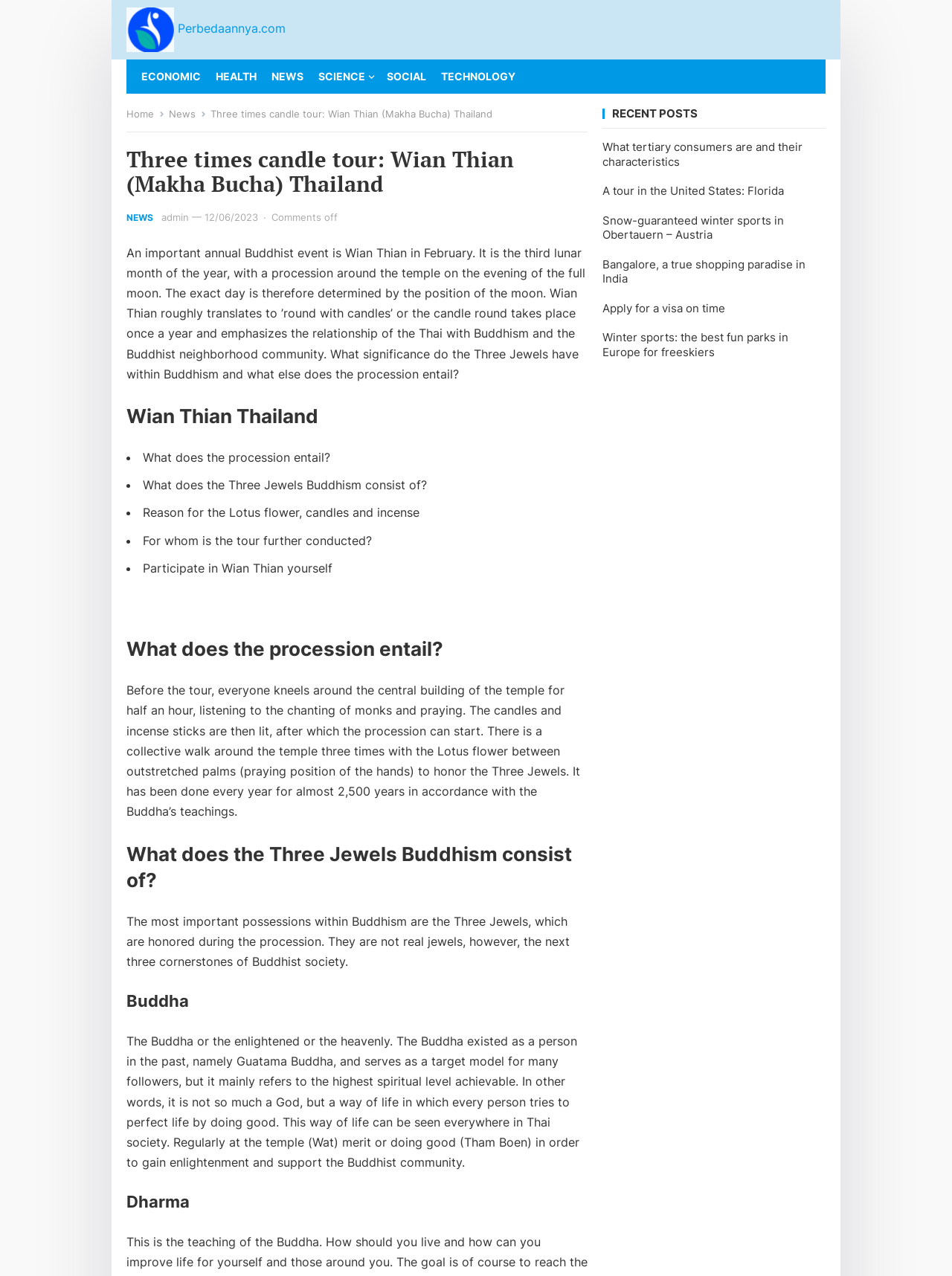Locate and extract the headline of this webpage.

Three times candle tour: Wian Thian (Makha Bucha) Thailand